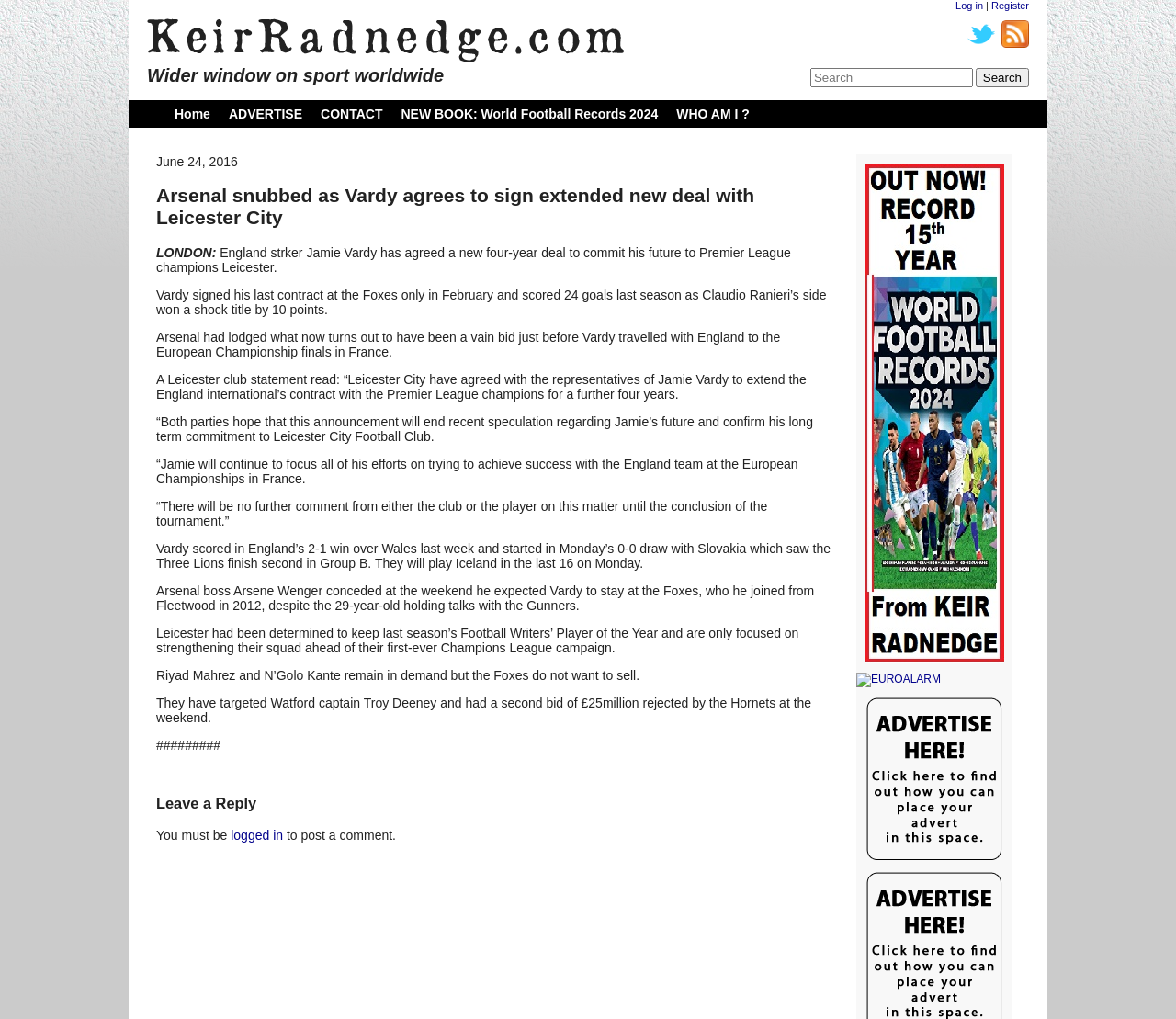Describe all visible elements and their arrangement on the webpage.

This webpage is an article about Jamie Vardy, an English footballer, agreeing to sign an extended new deal with Leicester City, rejecting Arsenal's bid. The page has a prominent header with the title "Arsenal snubbed as Vardy agrees to sign extended new deal with Leicester City" and a subheading "Wider window on sport worldwide". 

At the top right corner, there are links to "Log in" and "Register", accompanied by small icons. Below these links, there is a search bar with a "Search" button. 

The main content of the article is divided into several paragraphs, starting with a brief introduction to the news, followed by details about Vardy's new contract, Arsenal's failed bid, and Leicester City's determination to keep their star players. The article also mentions Vardy's performance in the European Championship finals in France.

On the top left side, there are links to other sections of the website, including "Home", "ADVERTISE", "CONTACT", and "NEW BOOK: World Football Records 2024". Below these links, there is a date "June 24, 2016". 

At the bottom of the page, there is a section for leaving a reply, with a heading "Leave a Reply" and a note that users must be logged in to post a comment. On the right side, there are three links with accompanying images: "WFR2024", "EUROALARM", and an empty link.